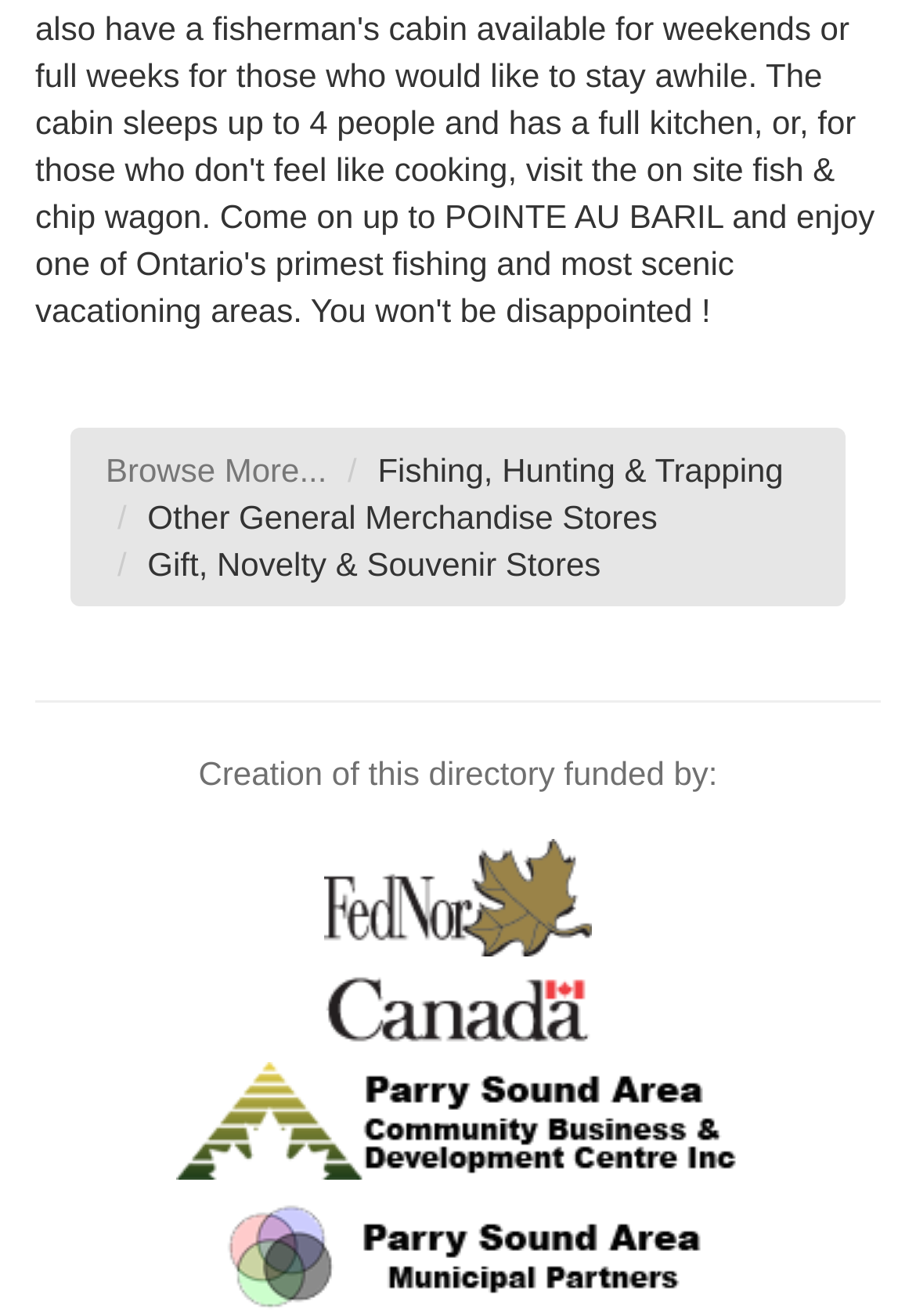Based on the element description: "0", identify the bounding box coordinates for this UI element. The coordinates must be four float numbers between 0 and 1, listed as [left, top, right, bottom].

None